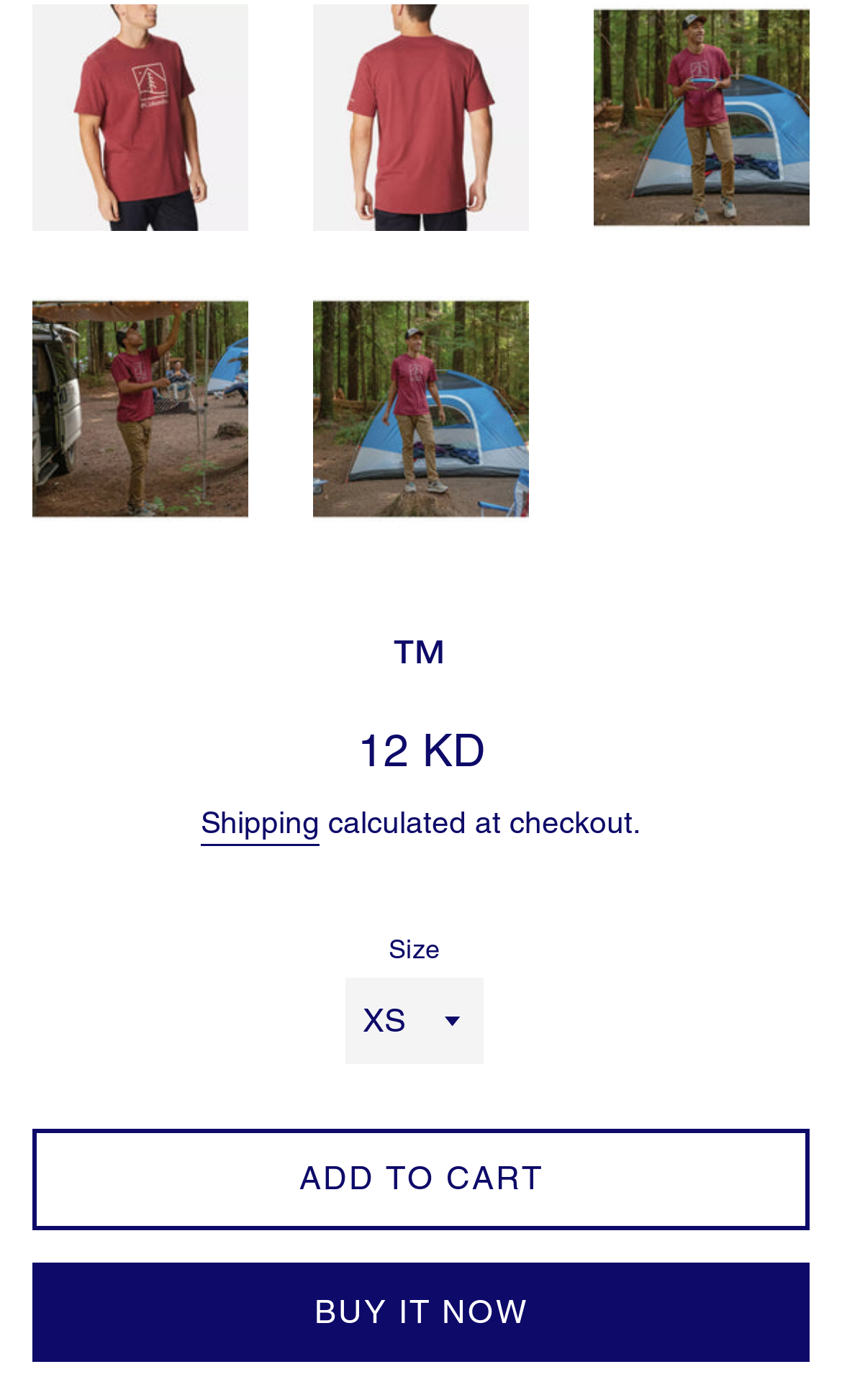Find the bounding box coordinates of the area that needs to be clicked in order to achieve the following instruction: "Add to cart". The coordinates should be specified as four float numbers between 0 and 1, i.e., [left, top, right, bottom].

[0.038, 0.806, 0.962, 0.878]